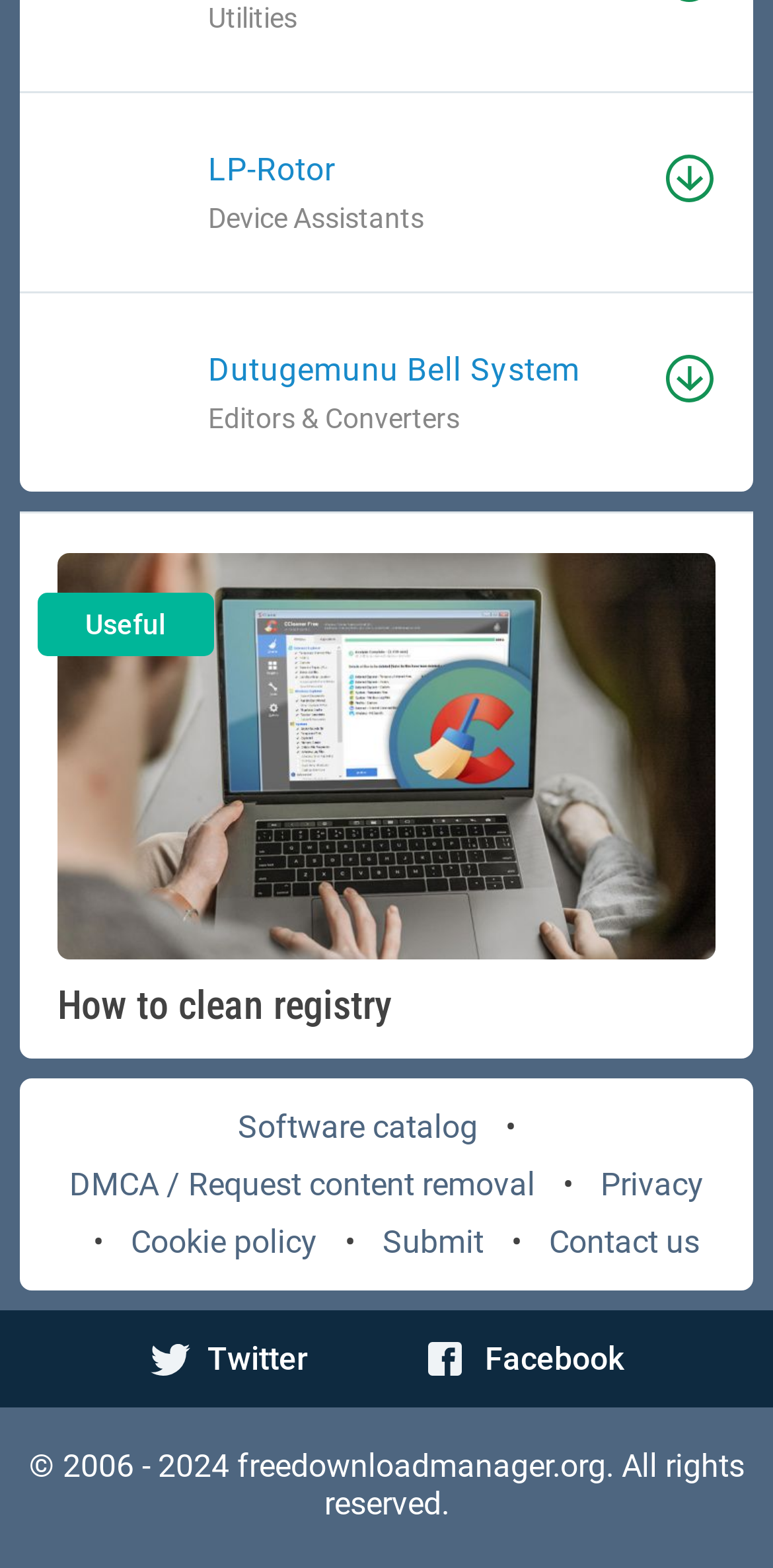Determine the bounding box coordinates of the target area to click to execute the following instruction: "Contact us."

[0.71, 0.78, 0.905, 0.804]